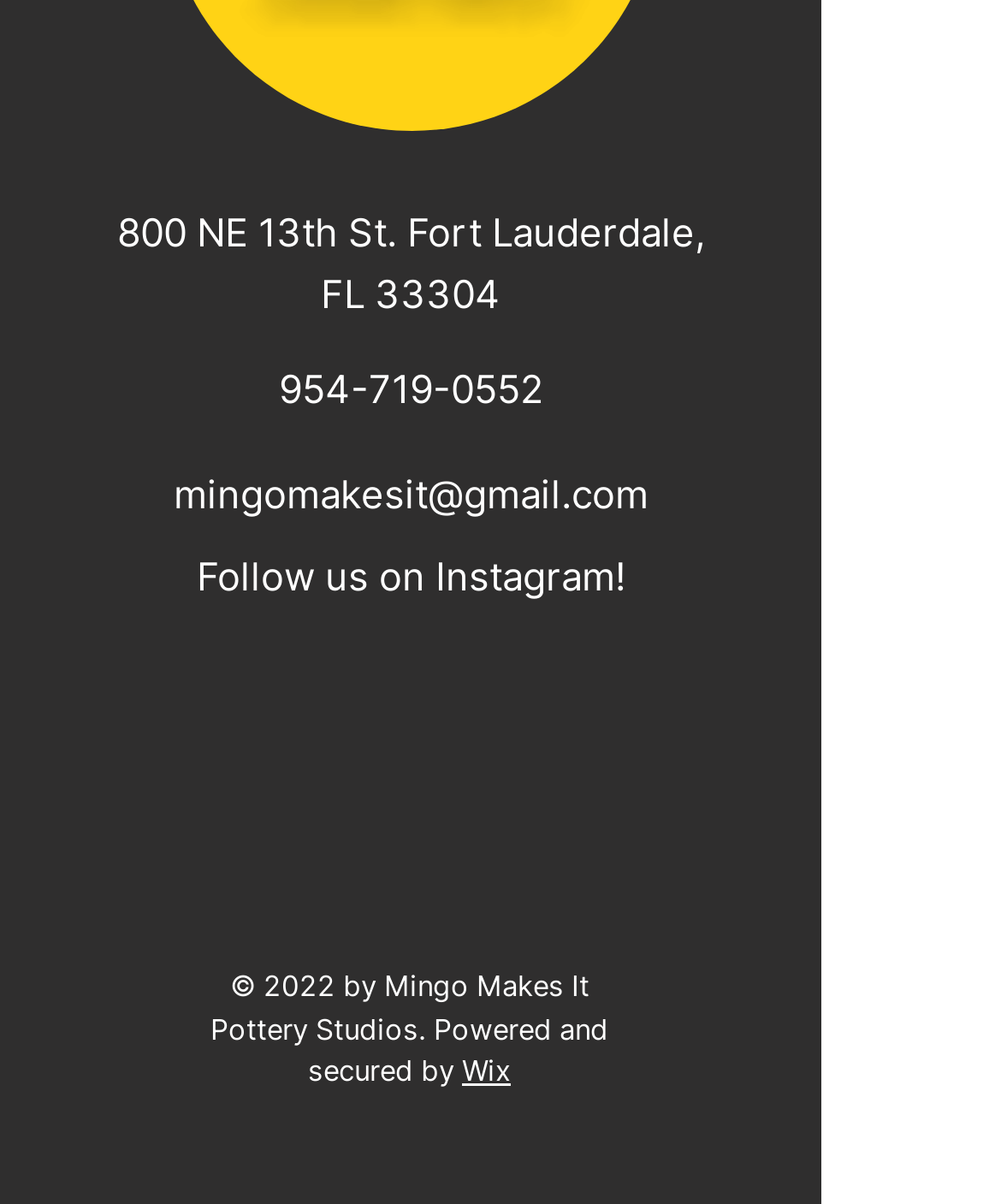Use one word or a short phrase to answer the question provided: 
What is the email address of Mingo Makes It Pottery Studios?

mingomakesit@gmail.com